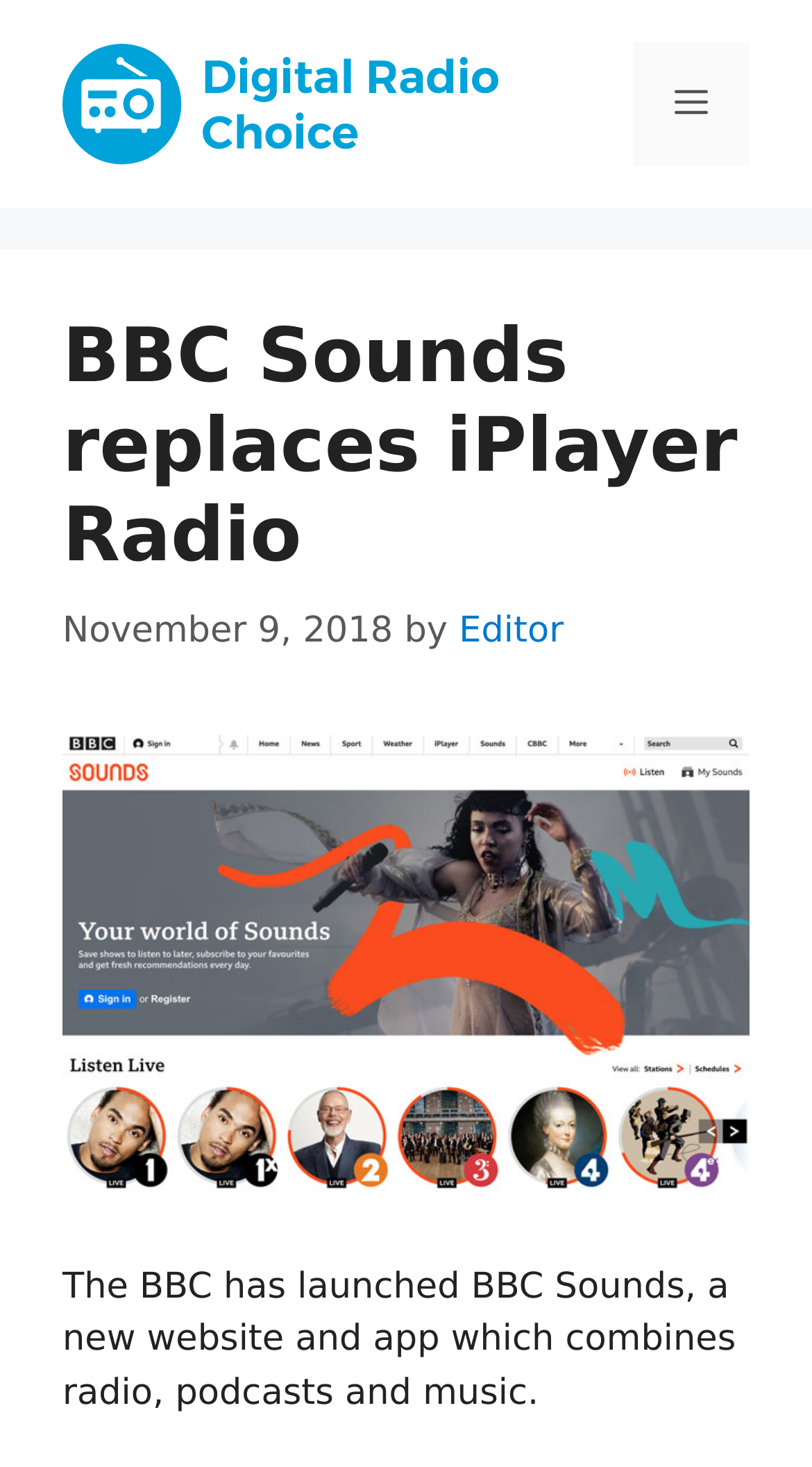Please examine the image and provide a detailed answer to the question: What is the name of the new website and app?

I found the answer by looking at the text description of the image element, which says 'BBC Sounds'. This image is likely a logo or icon for the new website and app.